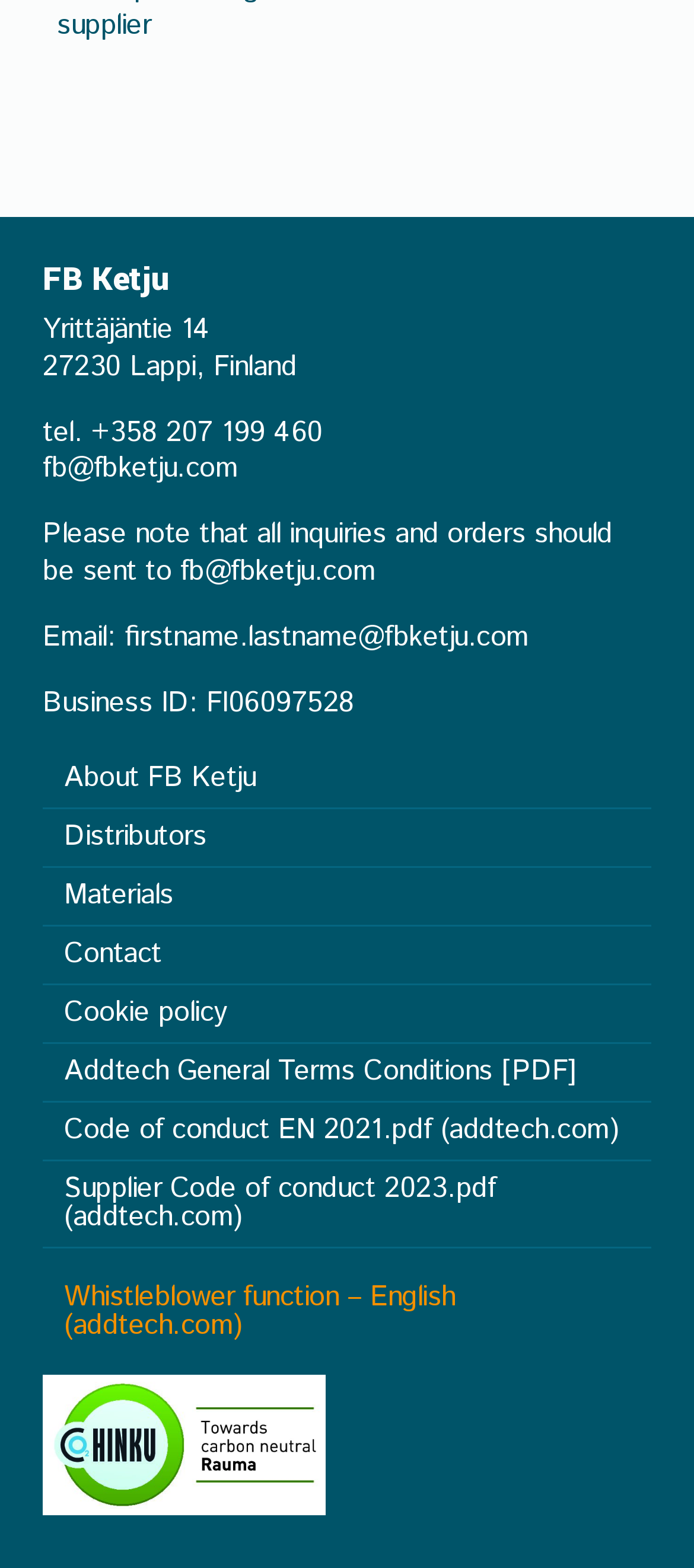What is the phone number of the company?
Using the image, give a concise answer in the form of a single word or short phrase.

+358 207 199 460